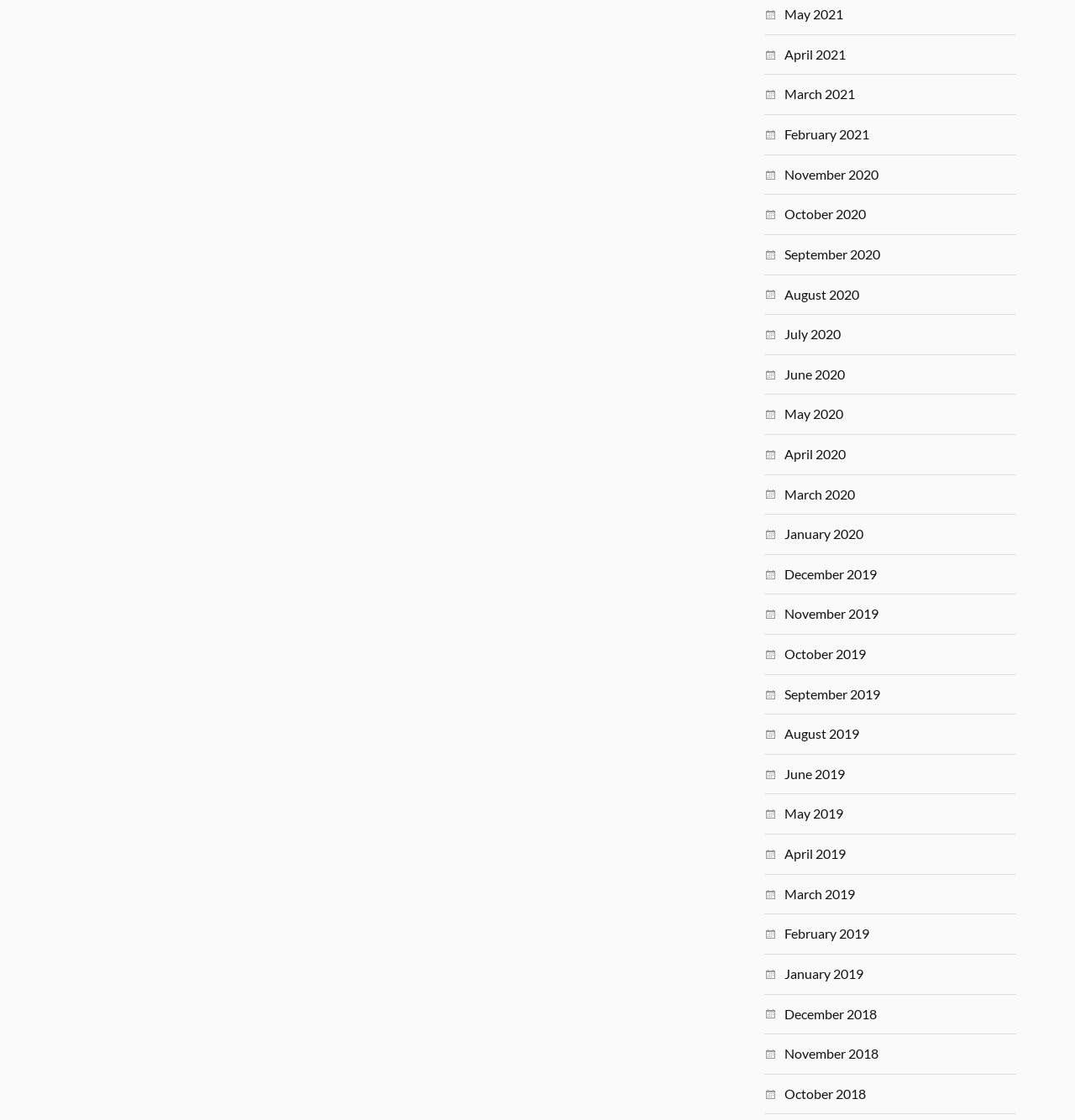Identify the bounding box of the UI element described as follows: "January 2020". Provide the coordinates as four float numbers in the range of 0 to 1 [left, top, right, bottom].

[0.73, 0.469, 0.803, 0.484]